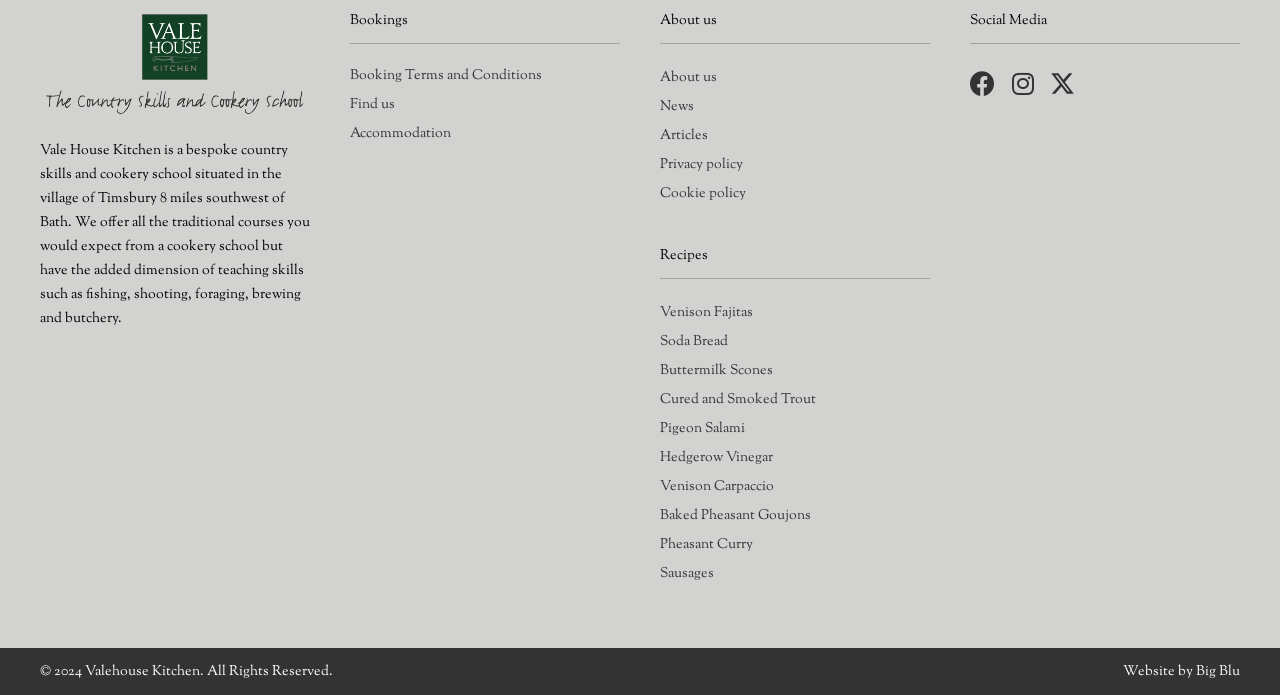What is the name of the cookery school?
Give a single word or phrase as your answer by examining the image.

Vale House Kitchen